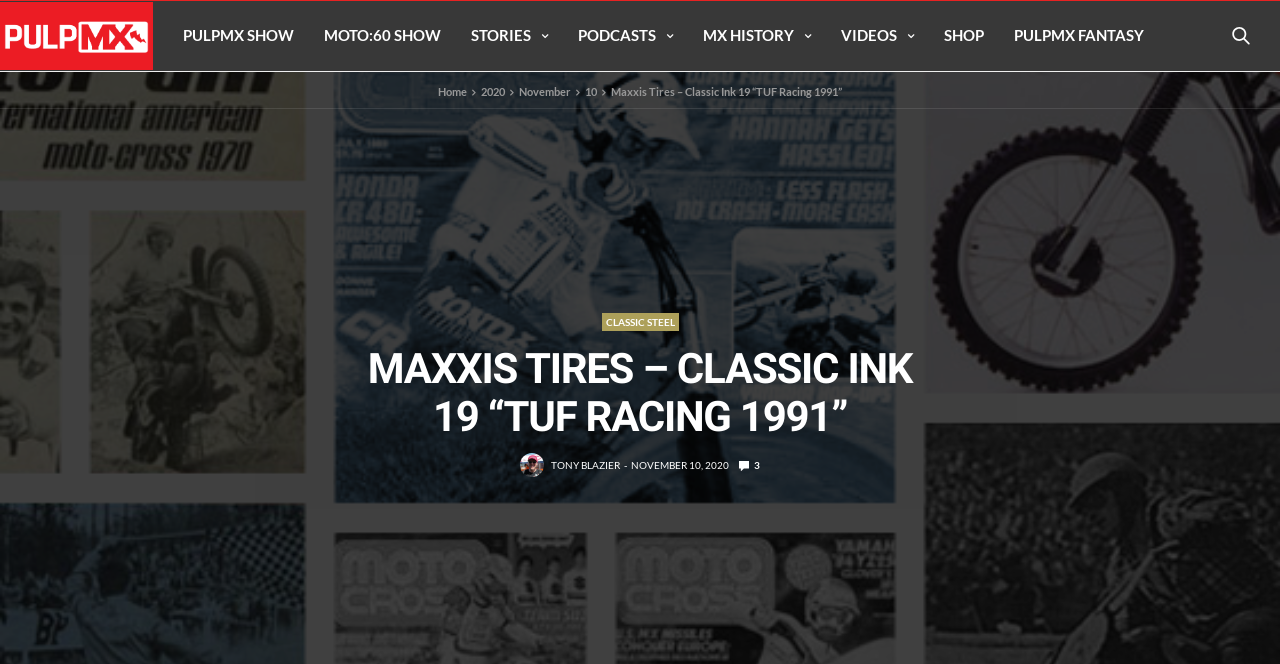Bounding box coordinates are specified in the format (top-left x, top-left y, bottom-right x, bottom-right y). All values are floating point numbers bounded between 0 and 1. Please provide the bounding box coordinate of the region this sentence describes: Videos

[0.657, 0.035, 0.714, 0.072]